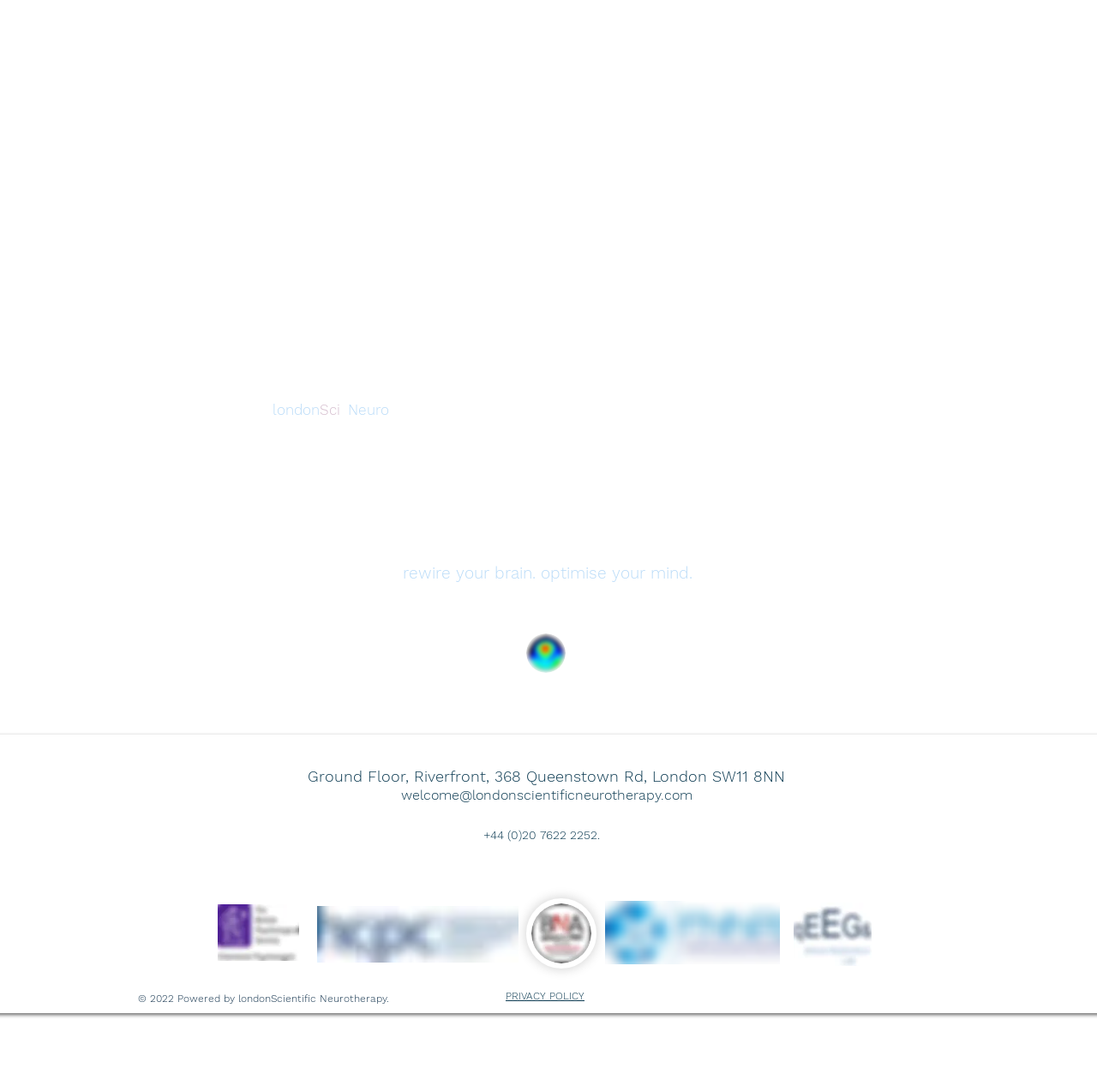Given the description "Art of Artifacting.", provide the bounding box coordinates of the corresponding UI element.

[0.49, 0.251, 0.585, 0.265]